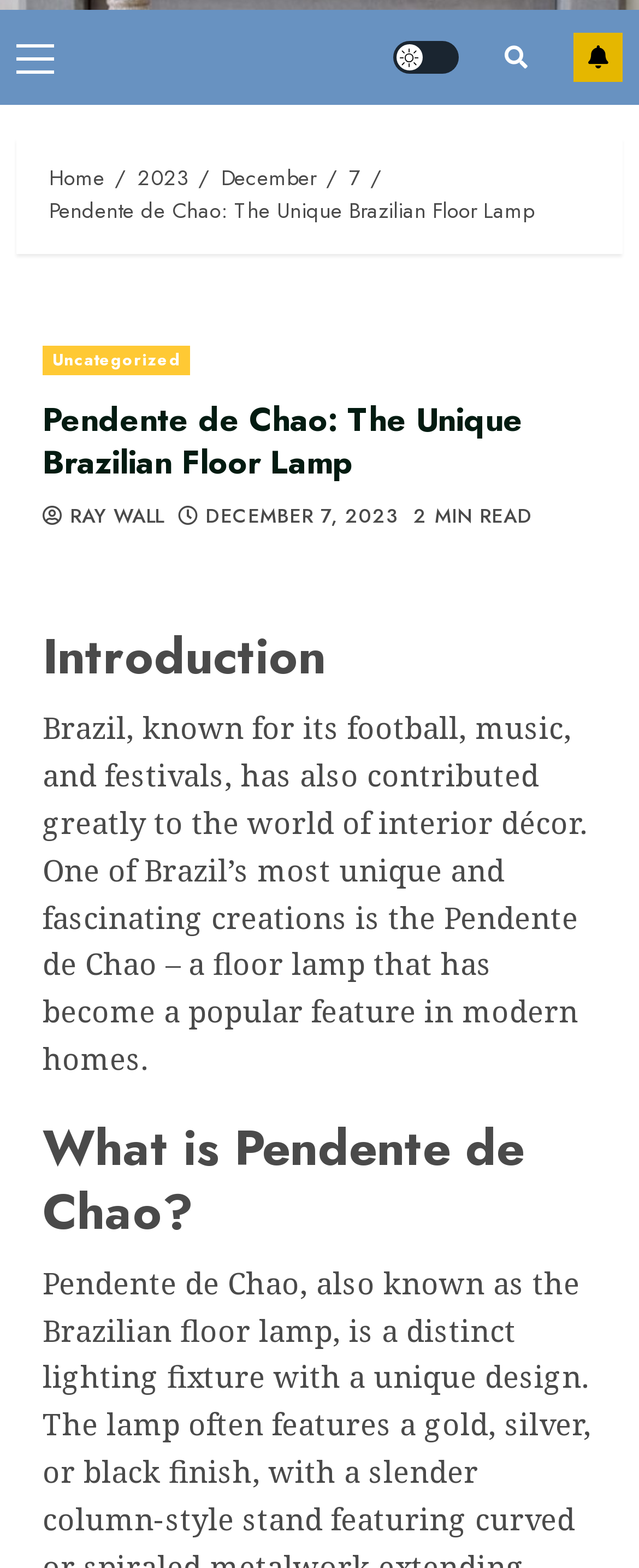Locate the bounding box coordinates of the UI element described by: "Home". The bounding box coordinates should consist of four float numbers between 0 and 1, i.e., [left, top, right, bottom].

[0.077, 0.103, 0.164, 0.124]